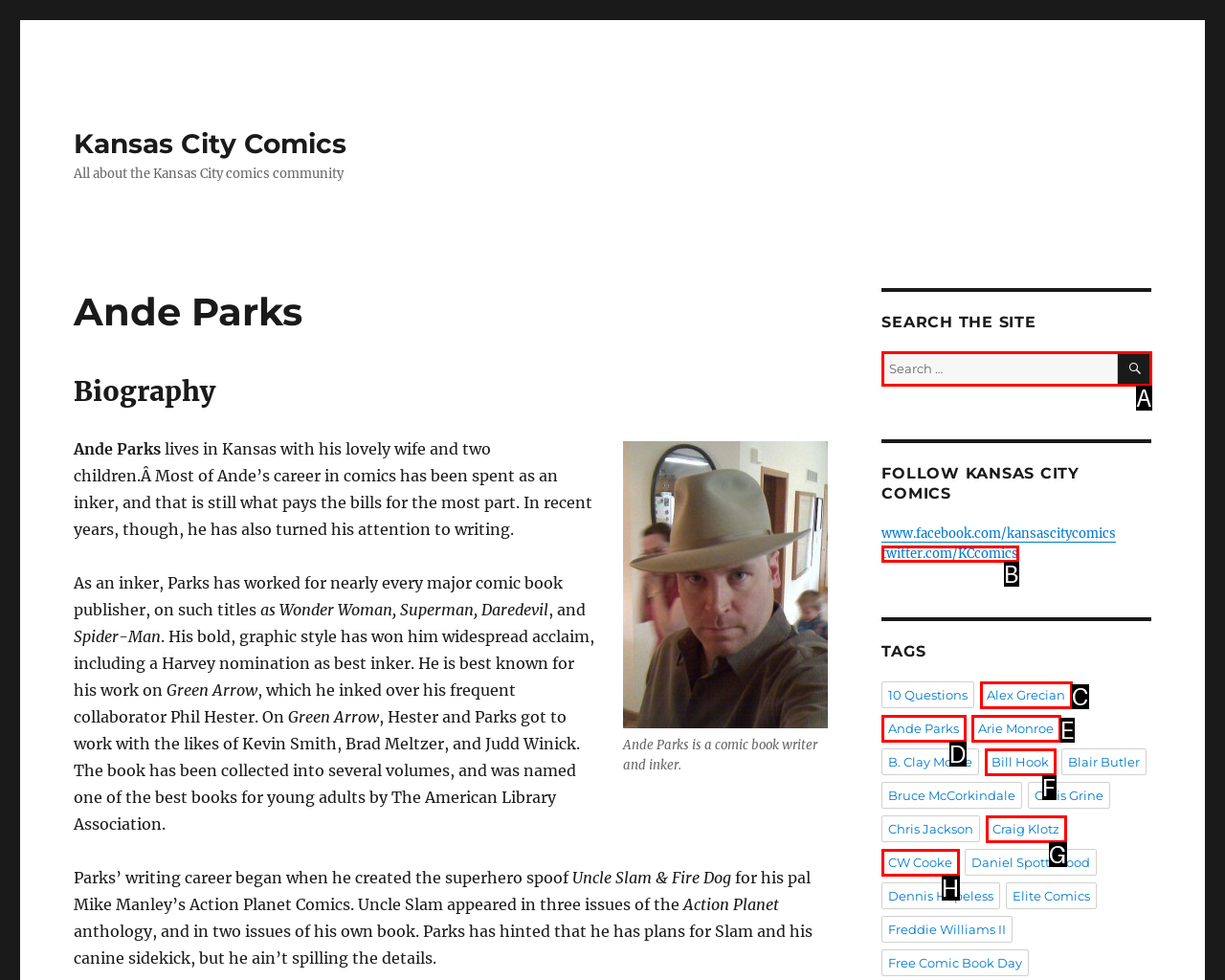Select the letter of the UI element you need to click on to fulfill this task: Search for something on the site. Write down the letter only.

A